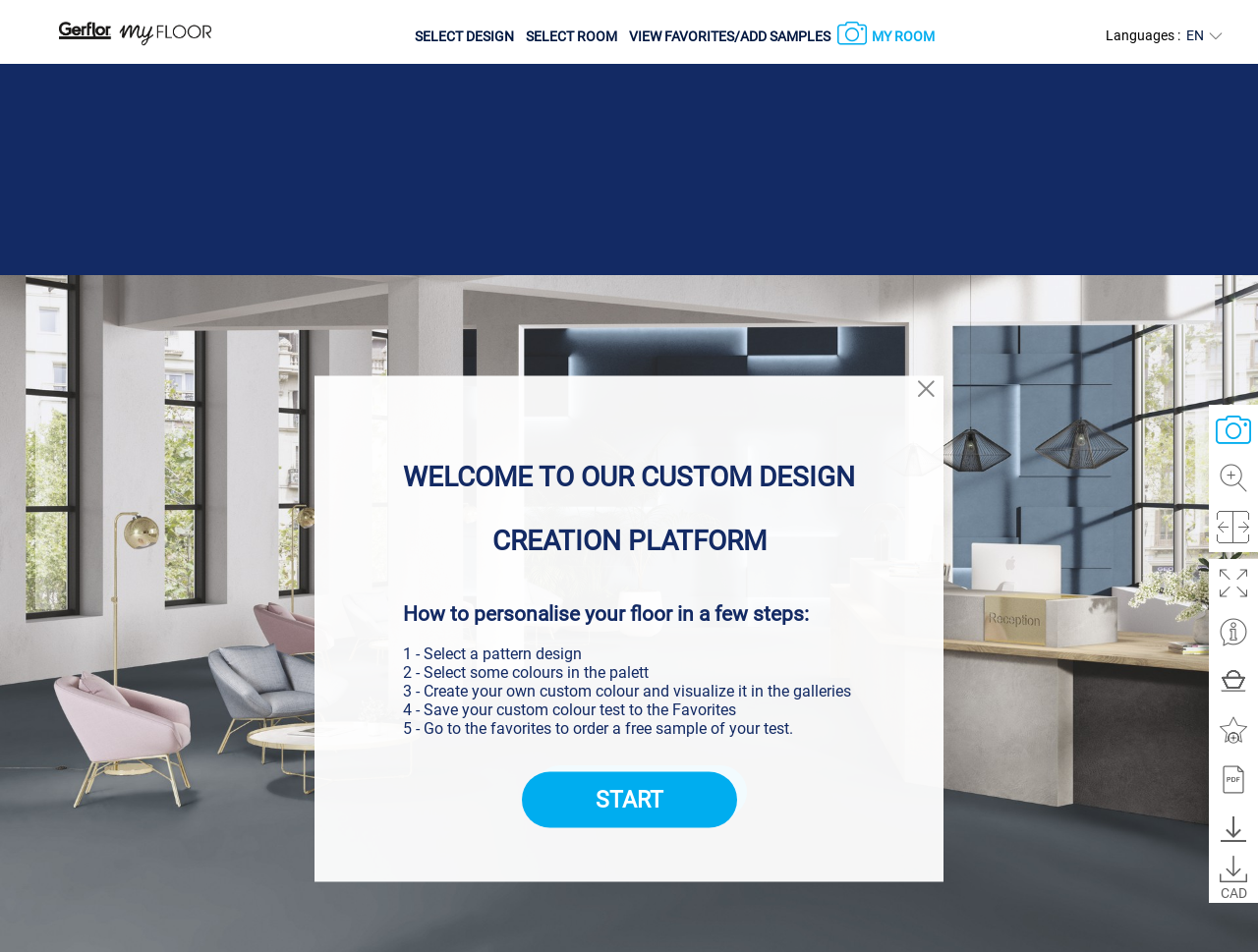Using the provided description: "Start", find the bounding box coordinates of the corresponding UI element. The output should be four float numbers between 0 and 1, in the format [left, top, right, bottom].

[0.414, 0.811, 0.586, 0.869]